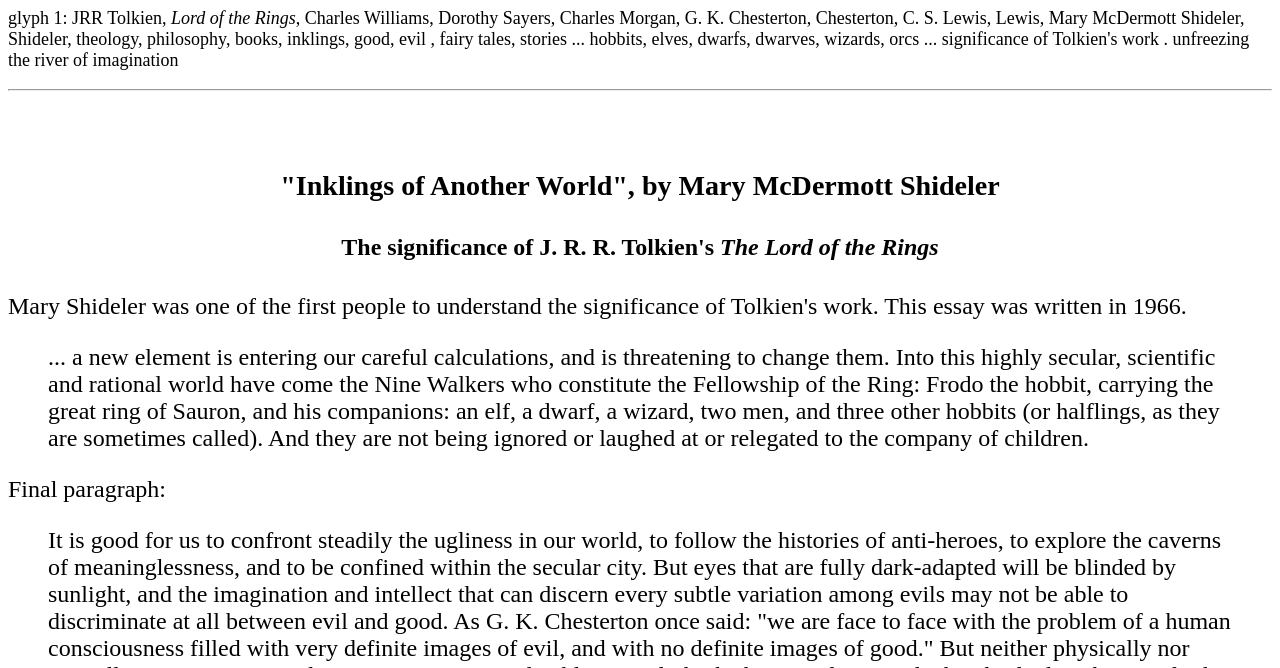Provide a brief response to the question using a single word or phrase: 
What is the name of the book series mentioned in the text?

The Lord of the Rings